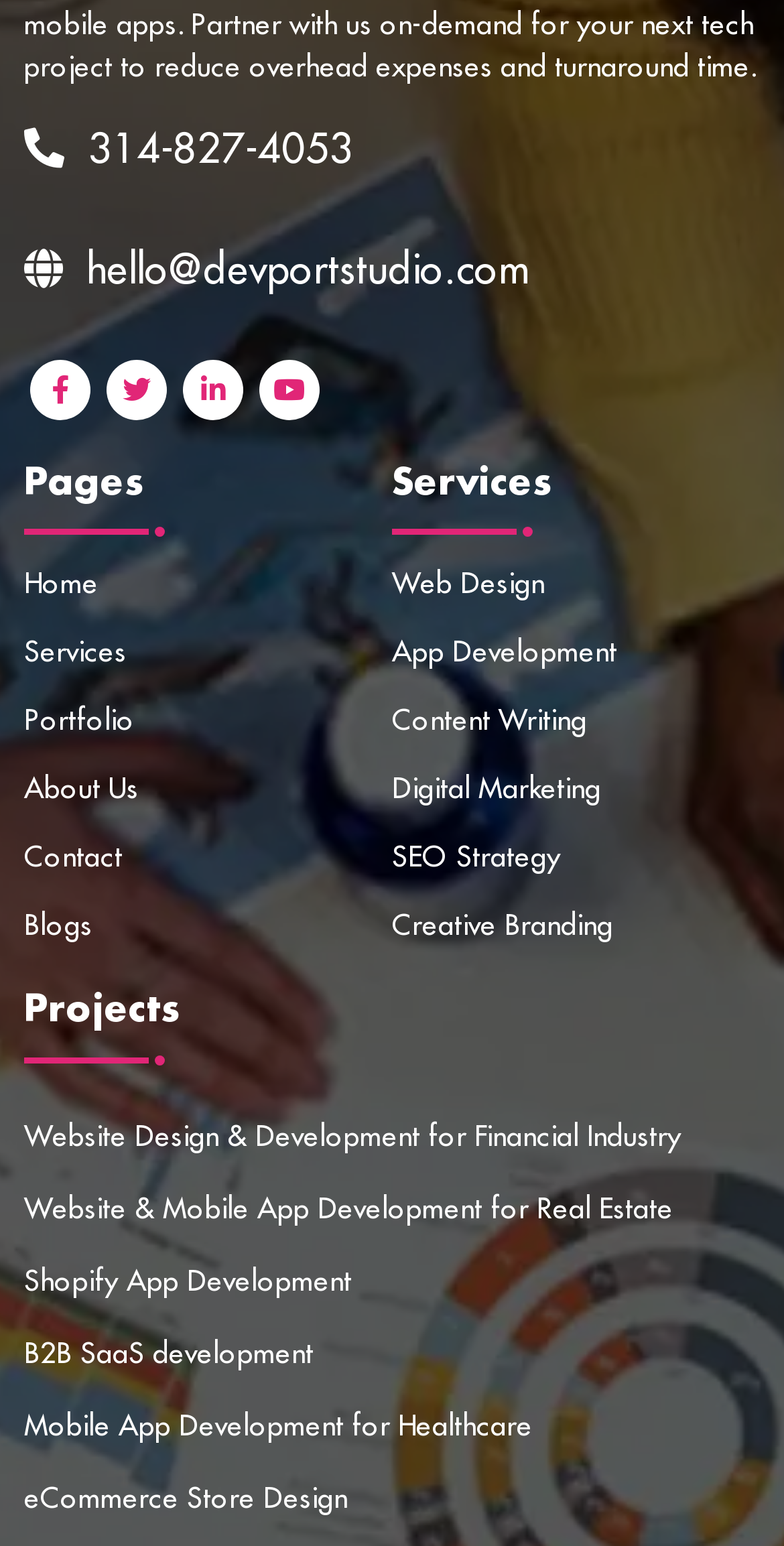How many social media icons are there?
Deliver a detailed and extensive answer to the question.

I counted the number of social media icons, which are represented by the links with the texts '', '', '', and '', totaling 4 icons.